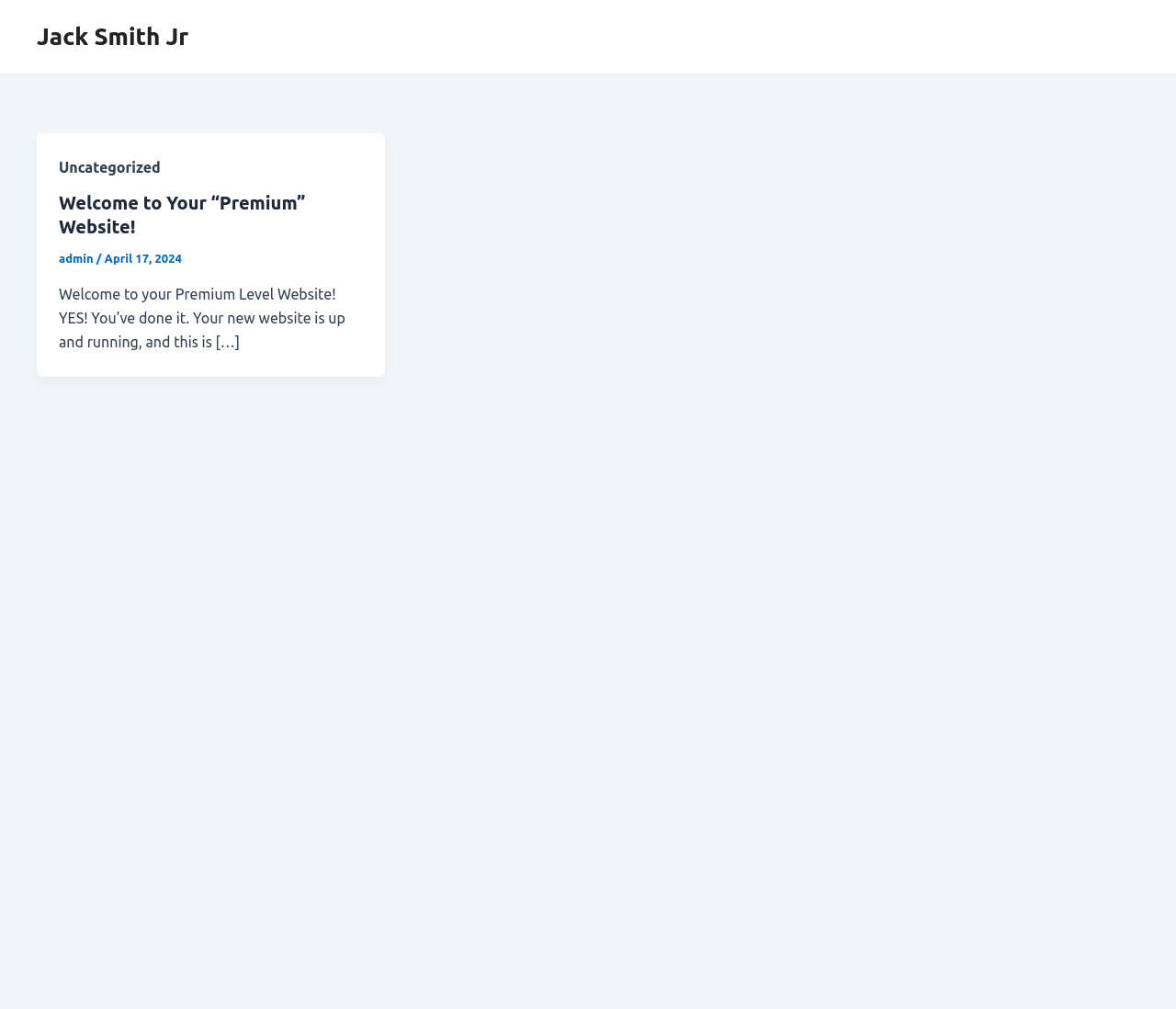Identify the bounding box of the UI element that matches this description: "Jack Smith Jr".

[0.031, 0.023, 0.16, 0.05]